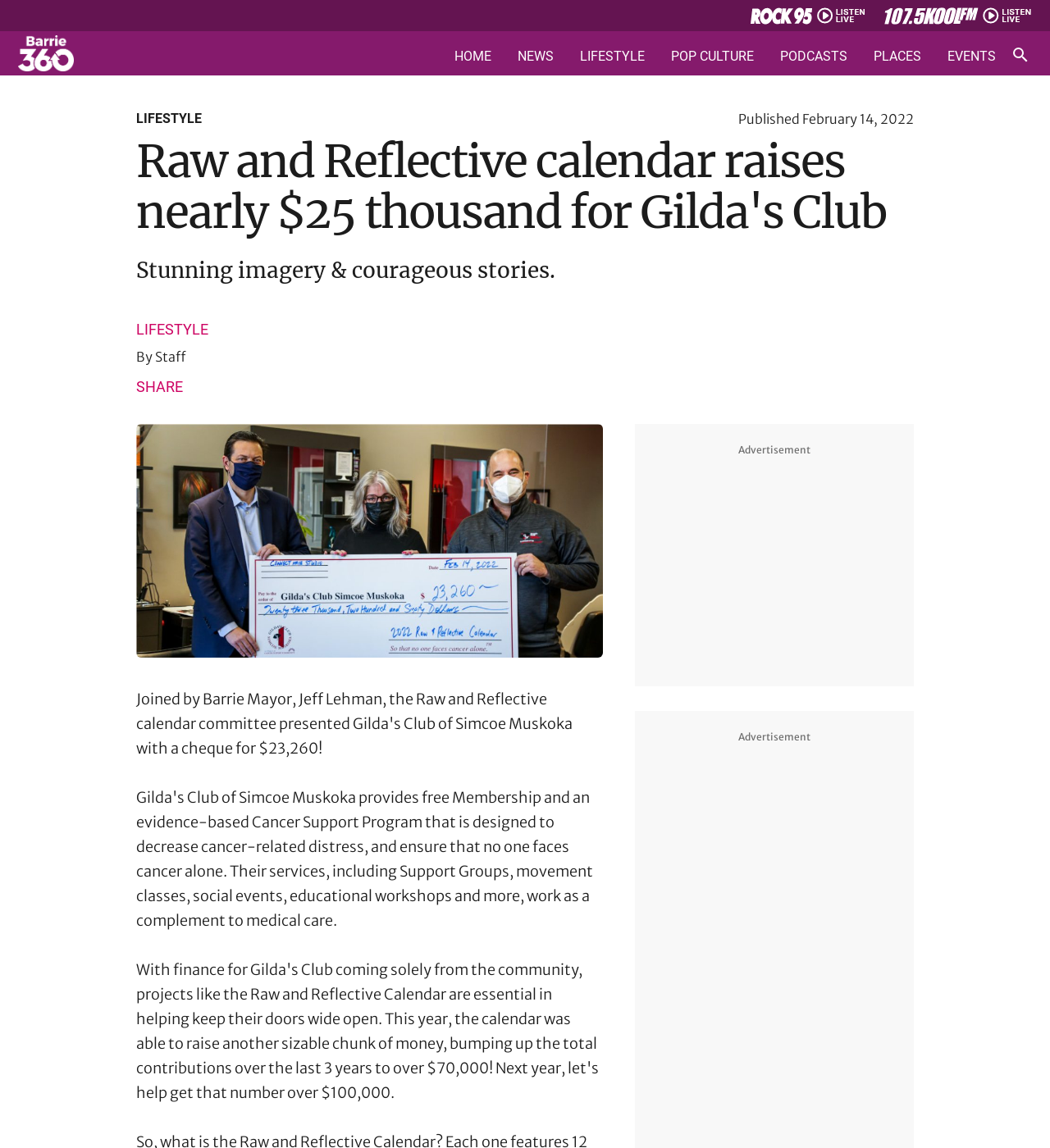Respond with a single word or phrase to the following question:
What is the name of the calendar?

Raw and Reflective